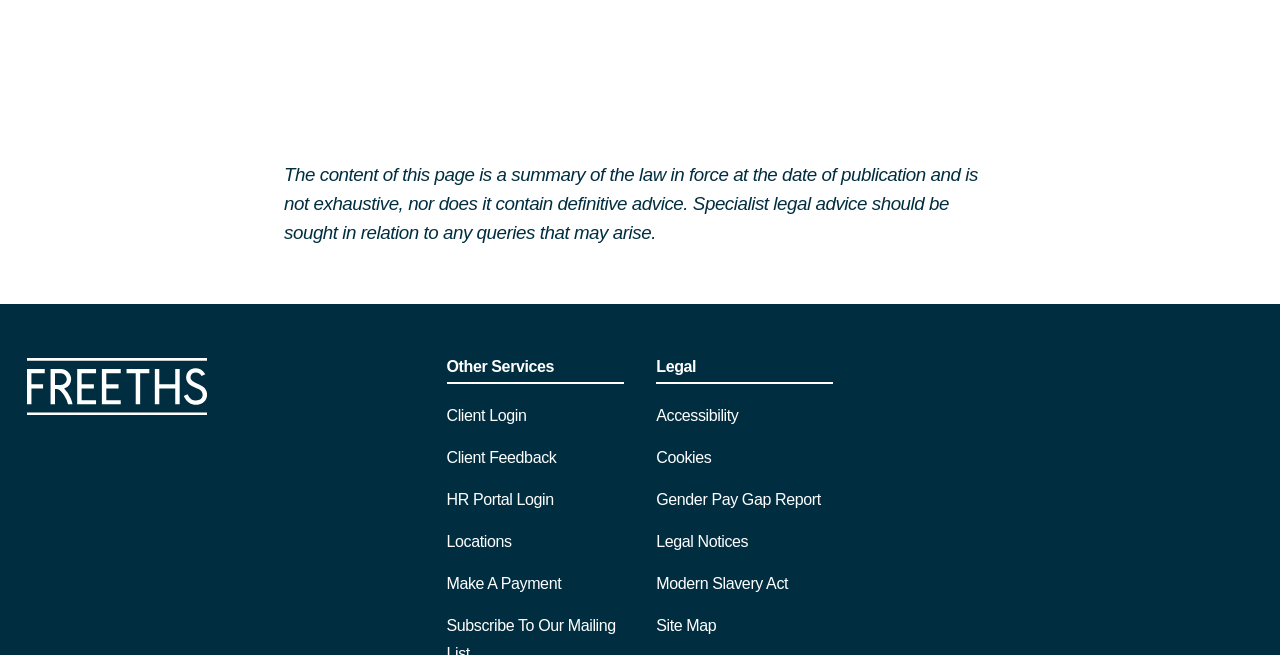Given the description "Accessibility", determine the bounding box of the corresponding UI element.

[0.513, 0.621, 0.577, 0.647]